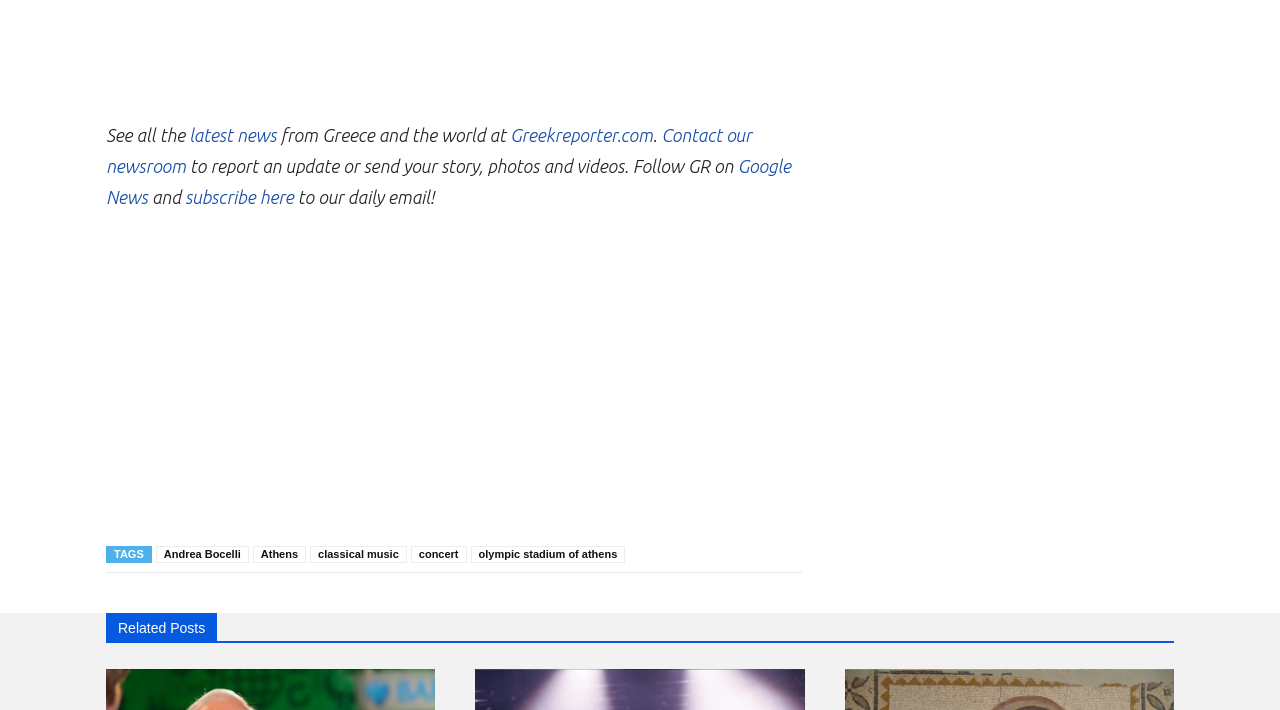Show the bounding box coordinates for the HTML element as described: "Contact our newsroom".

[0.083, 0.176, 0.587, 0.248]